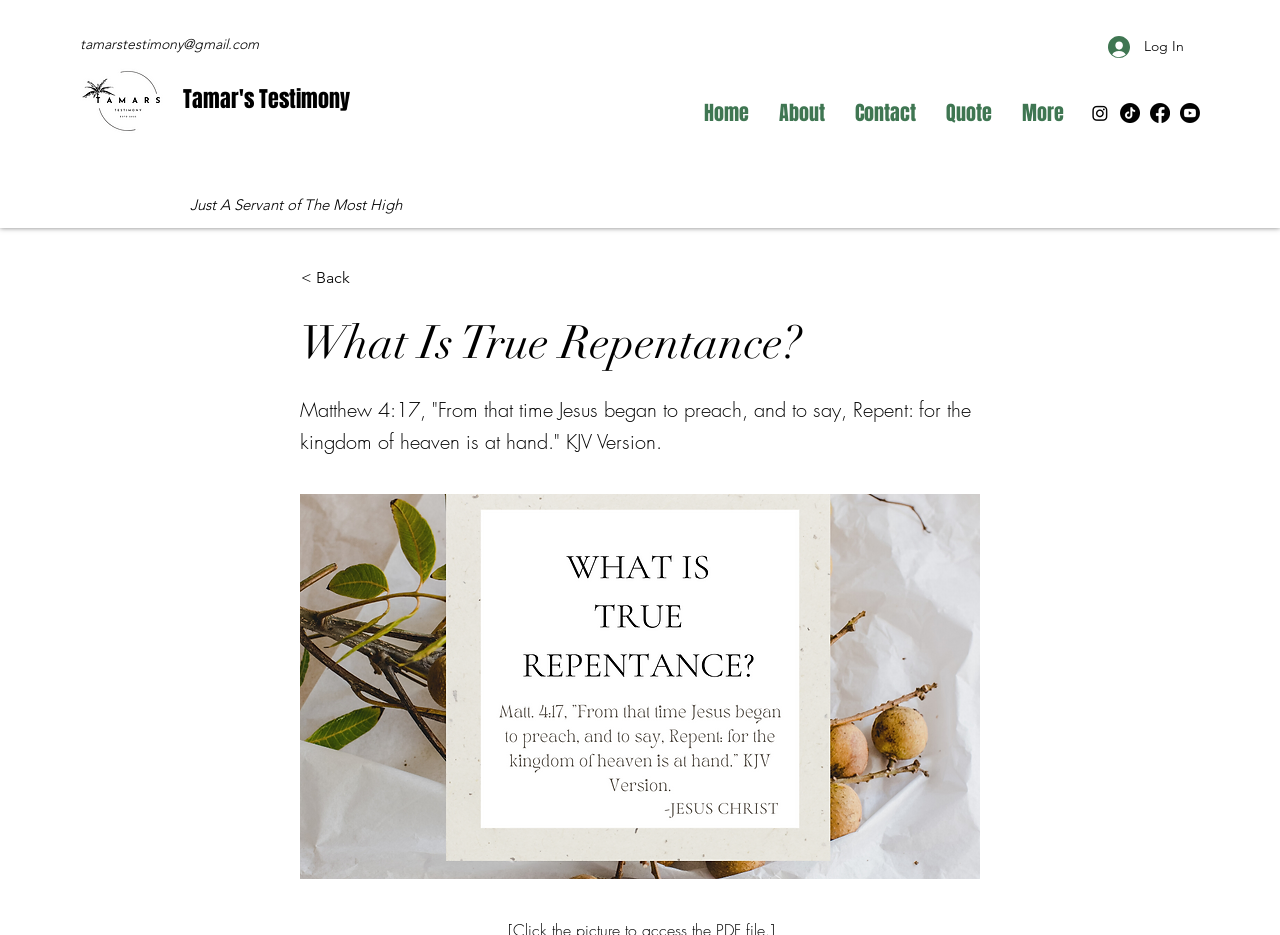Using the format (top-left x, top-left y, bottom-right x, bottom-right y), provide the bounding box coordinates for the described UI element. All values should be floating point numbers between 0 and 1: tamarstestimony@gmail.com

[0.062, 0.037, 0.202, 0.057]